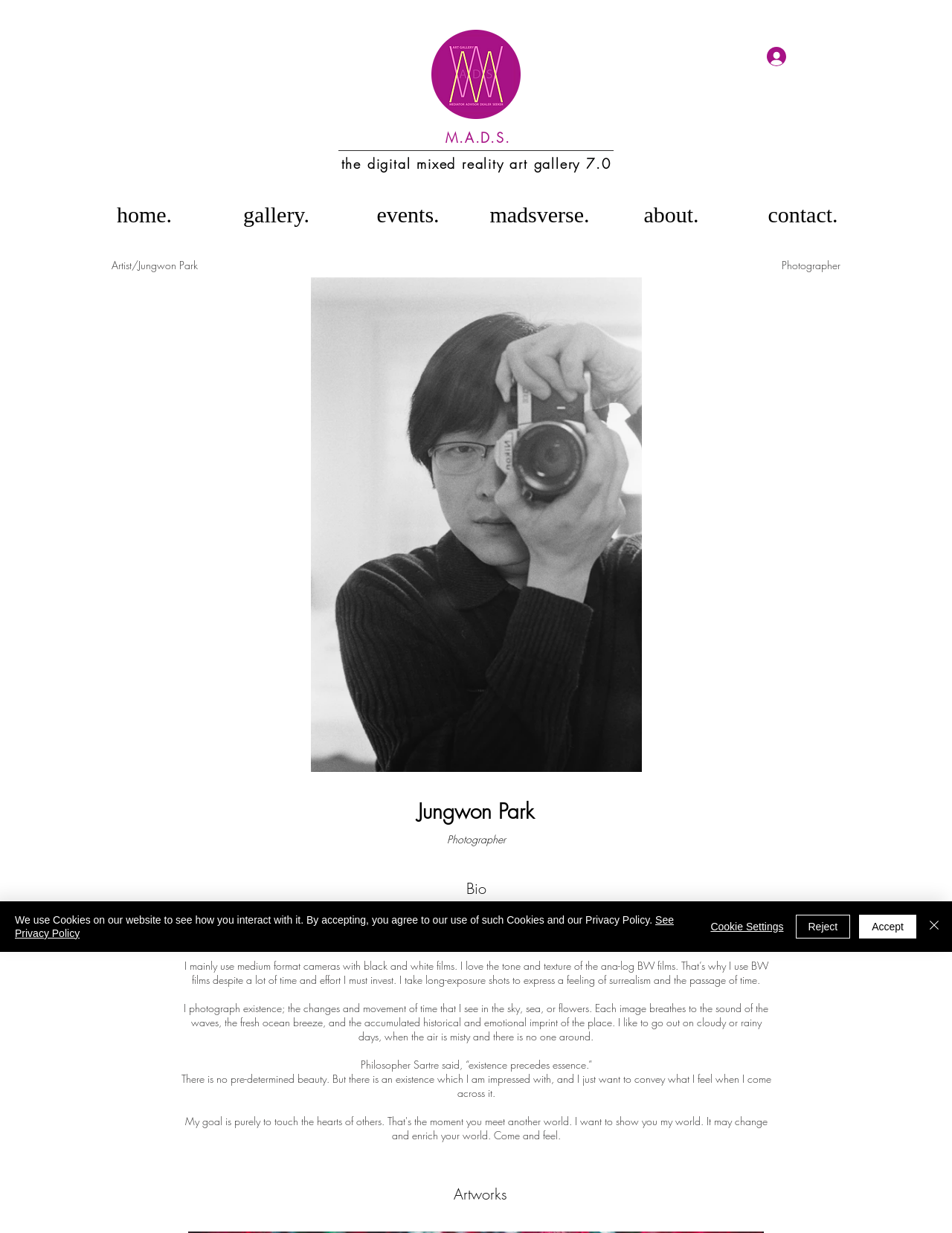Answer the following in one word or a short phrase: 
What is the theme of the artist's photography?

Existence and movement of time